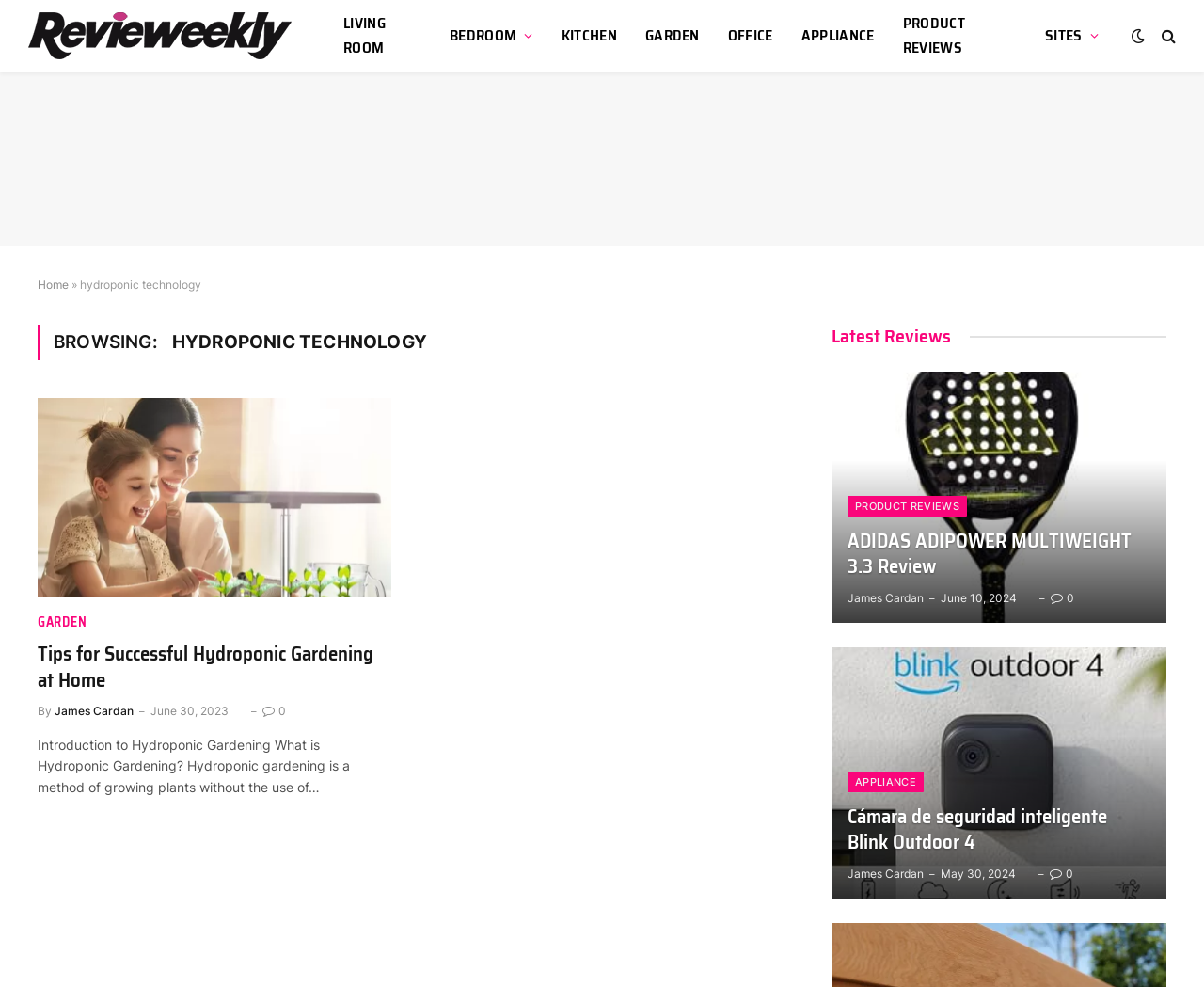How many reviews are shown on the webpage?
Please respond to the question with a detailed and well-explained answer.

There are two review articles shown on the webpage, 'ADIDAS ADIPOWER MULTIWEIGHT 3.3 Review' and 'Cámara de seguridad inteligente Blink Outdoor 4'.